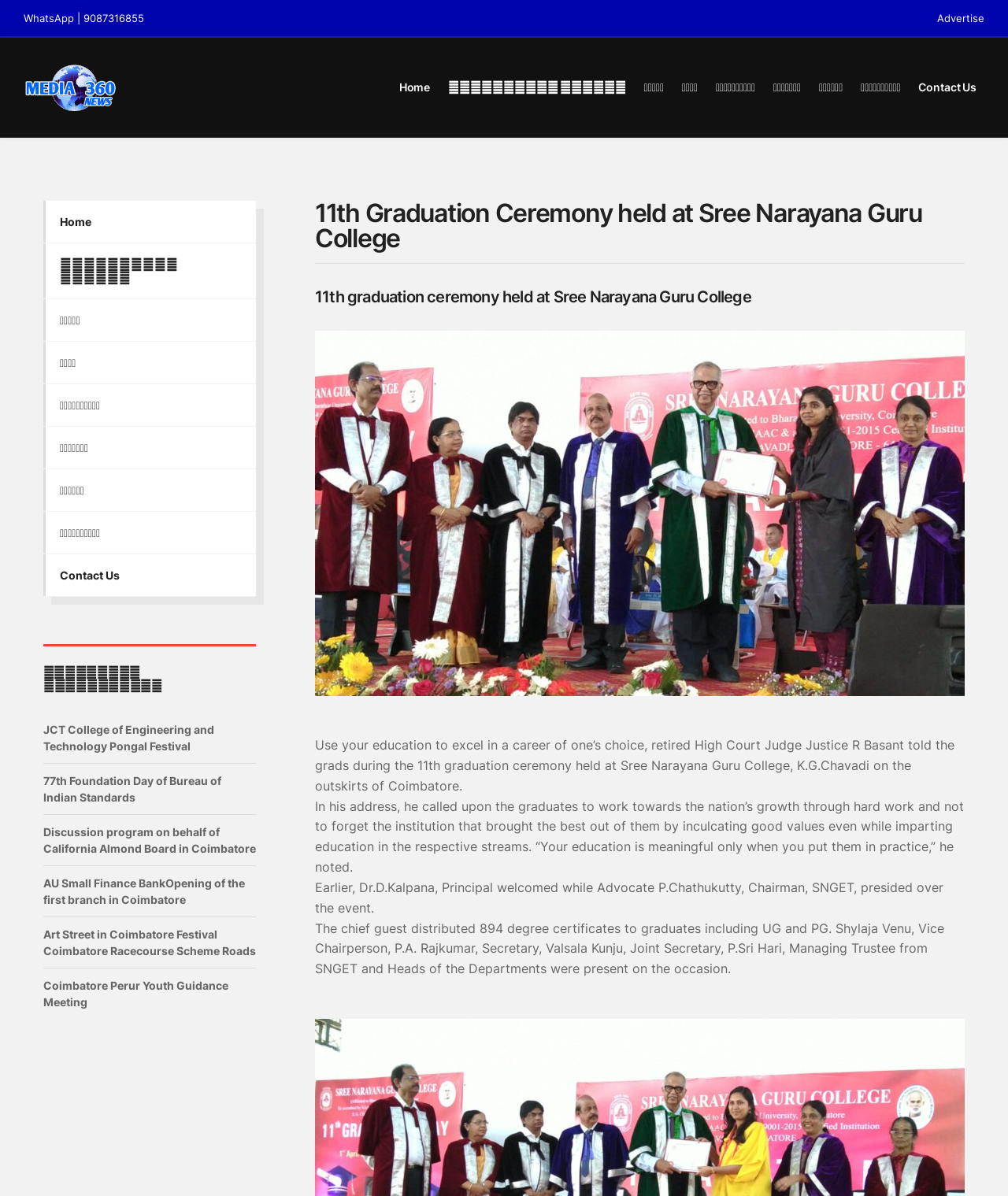Show the bounding box coordinates for the element that needs to be clicked to execute the following instruction: "Scroll to the top". Provide the coordinates in the form of four float numbers between 0 and 1, i.e., [left, top, right, bottom].

[0.938, 0.79, 0.977, 0.823]